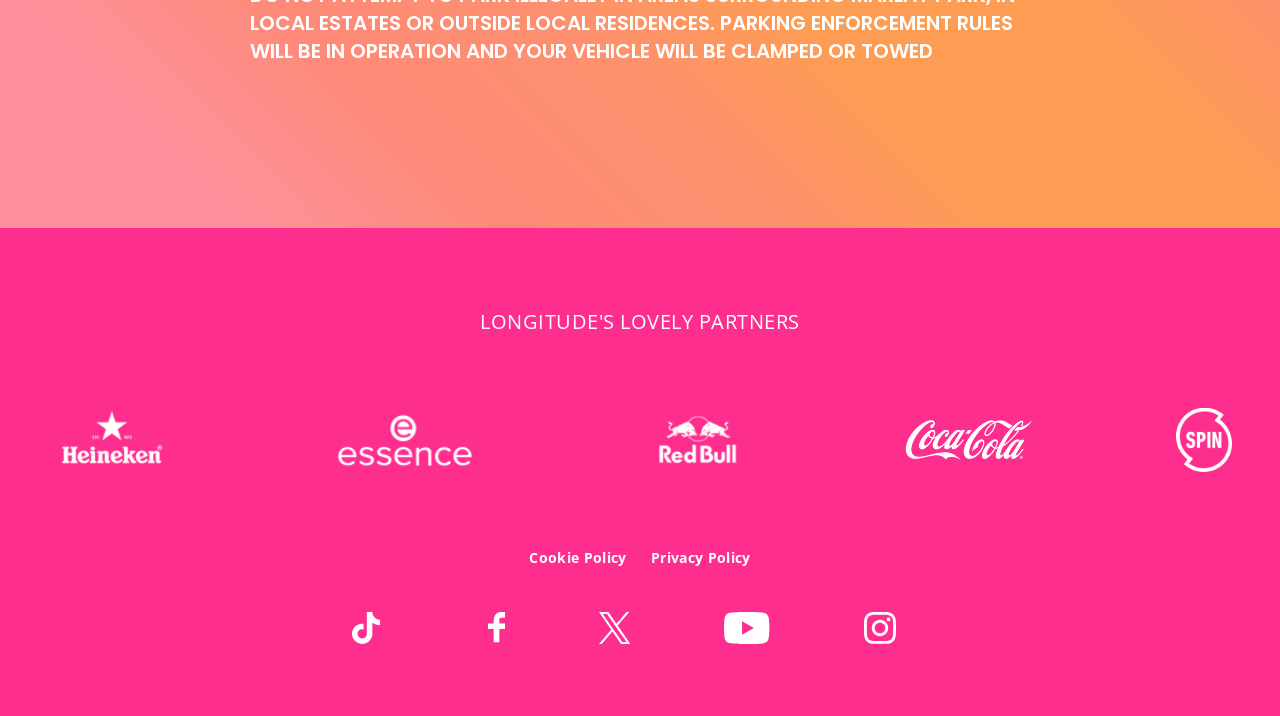Can you give a comprehensive explanation to the question given the content of the image?
How many social media platforms are linked on the webpage?

The webpage features links to five social media platforms: TikTok, Facebook, X, YouTube, and Instagram. These links are accompanied by icons and labels indicating the platform name.